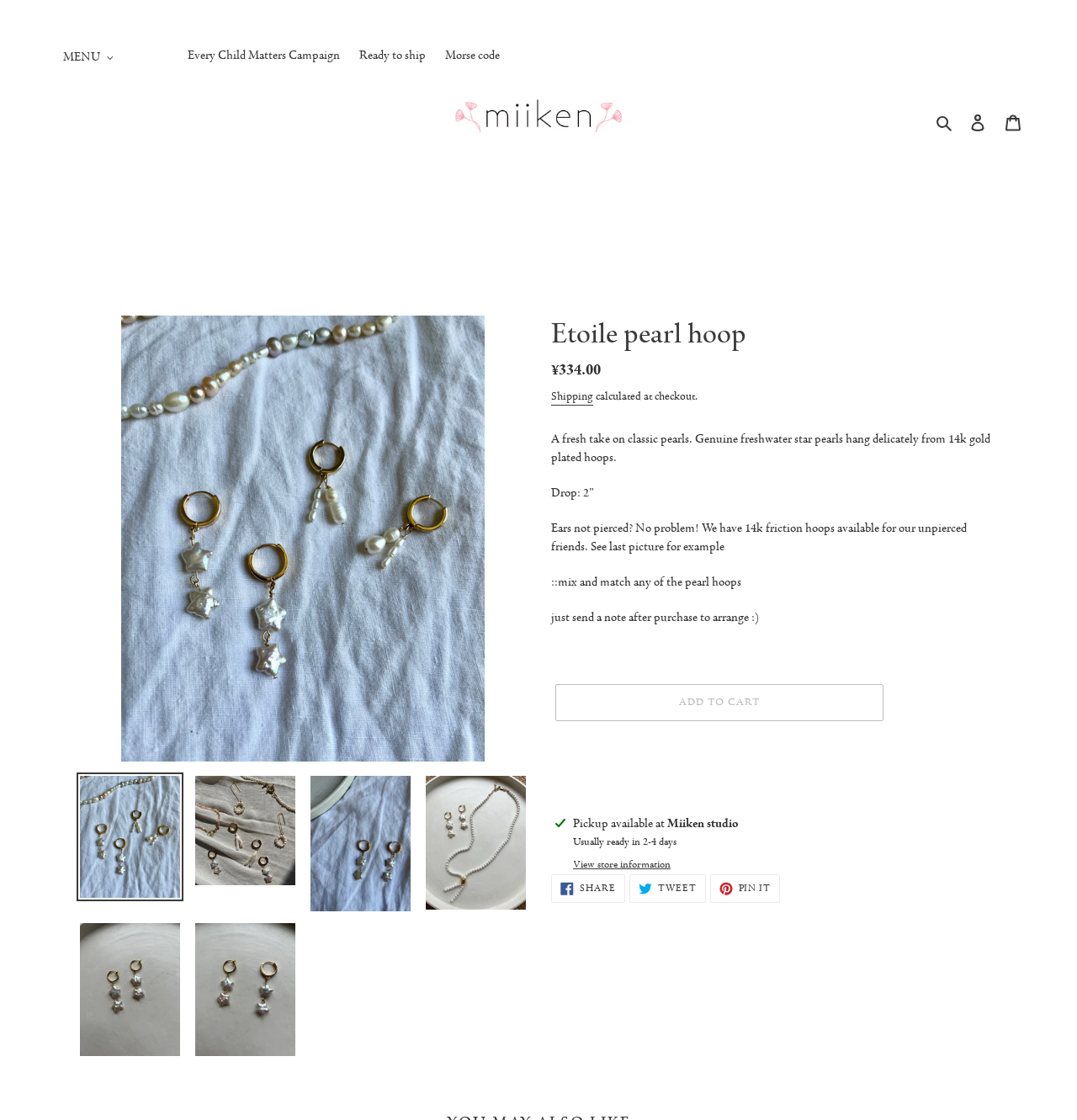Extract the heading text from the webpage.

Etoile pearl hoop